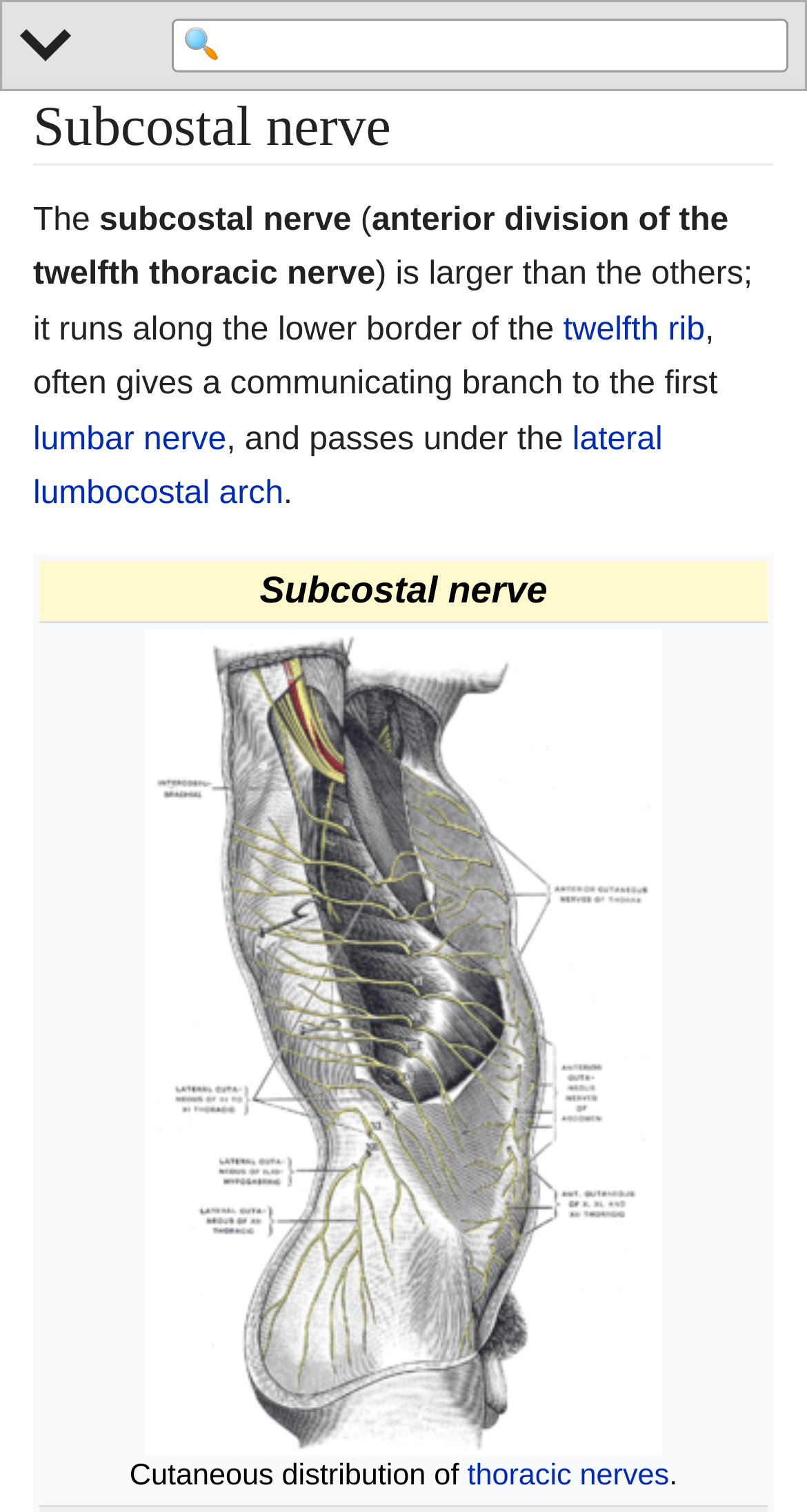Based on the element description lateral lumbocostal arch, identify the bounding box of the UI element in the given webpage screenshot. The coordinates should be in the format (top-left x, top-left y, bottom-right x, bottom-right y) and must be between 0 and 1.

[0.041, 0.279, 0.821, 0.338]